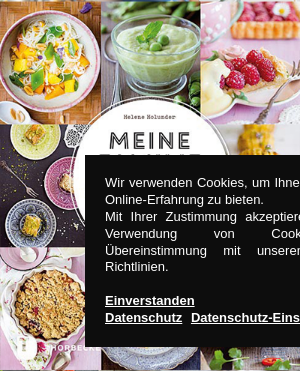Describe the image thoroughly.

The image features an enticing collage of beautifully presented dishes, showcasing a vibrant array of colors and textures typically found in vegan cuisine. Prominent in the center, the title "MEINE REZEPTEN" can be seen, indicating a personal collection of recipes. Surrounding the title are various delectable offerings, including salads, smoothies, and desserts that highlight the creativity and diversity in plant-based cooking. 

Overlaying the bottom right section of the image is a cookie consent notification in German, emphasizing the website's commitment to user privacy and experience. The message states: "Wir verwenden Cookies, um Ihnen die beste Online-Erfahrung zu bieten. Mit Ihrer Zustimmung akzeptieren Sie die Verwendung von Cookies in Übereinstimmung mit unseren Richtlinien." This translates to: "We use cookies to provide you with the best online experience. With your consent, you accept the use of cookies in accordance with our guidelines."

The overall aesthetic of the image is inviting and colorful, appealing to food enthusiasts and encouraging exploration of vegan recipes.